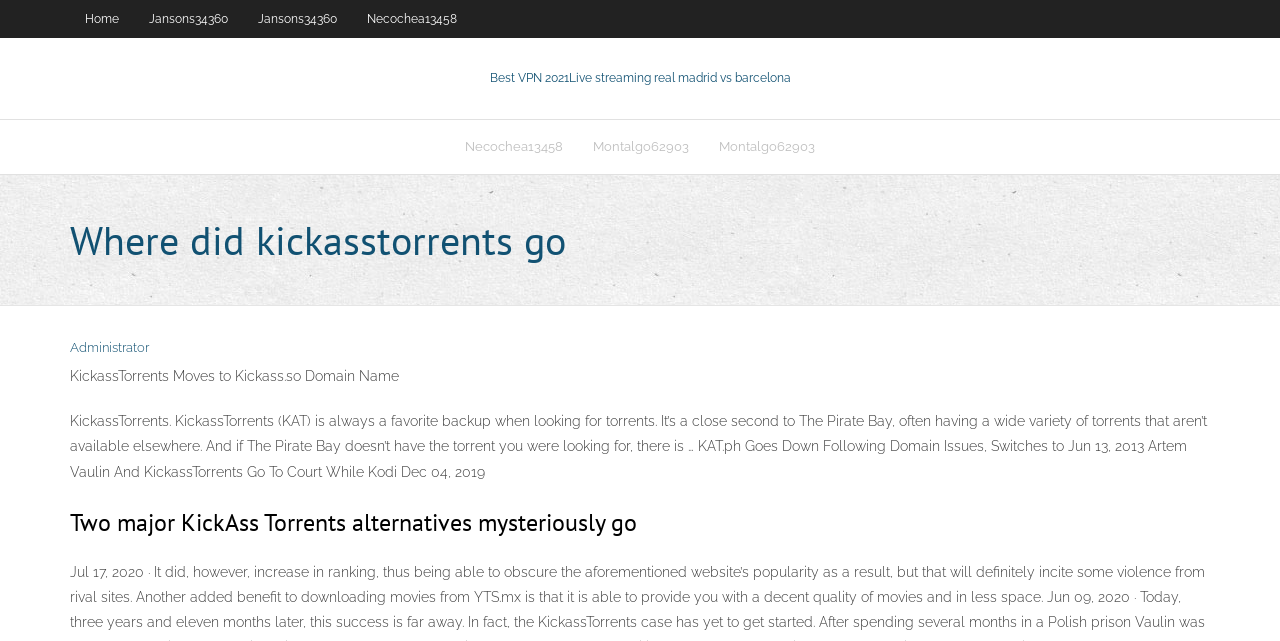Provide the bounding box coordinates of the HTML element this sentence describes: "Home". The bounding box coordinates consist of four float numbers between 0 and 1, i.e., [left, top, right, bottom].

[0.055, 0.0, 0.105, 0.059]